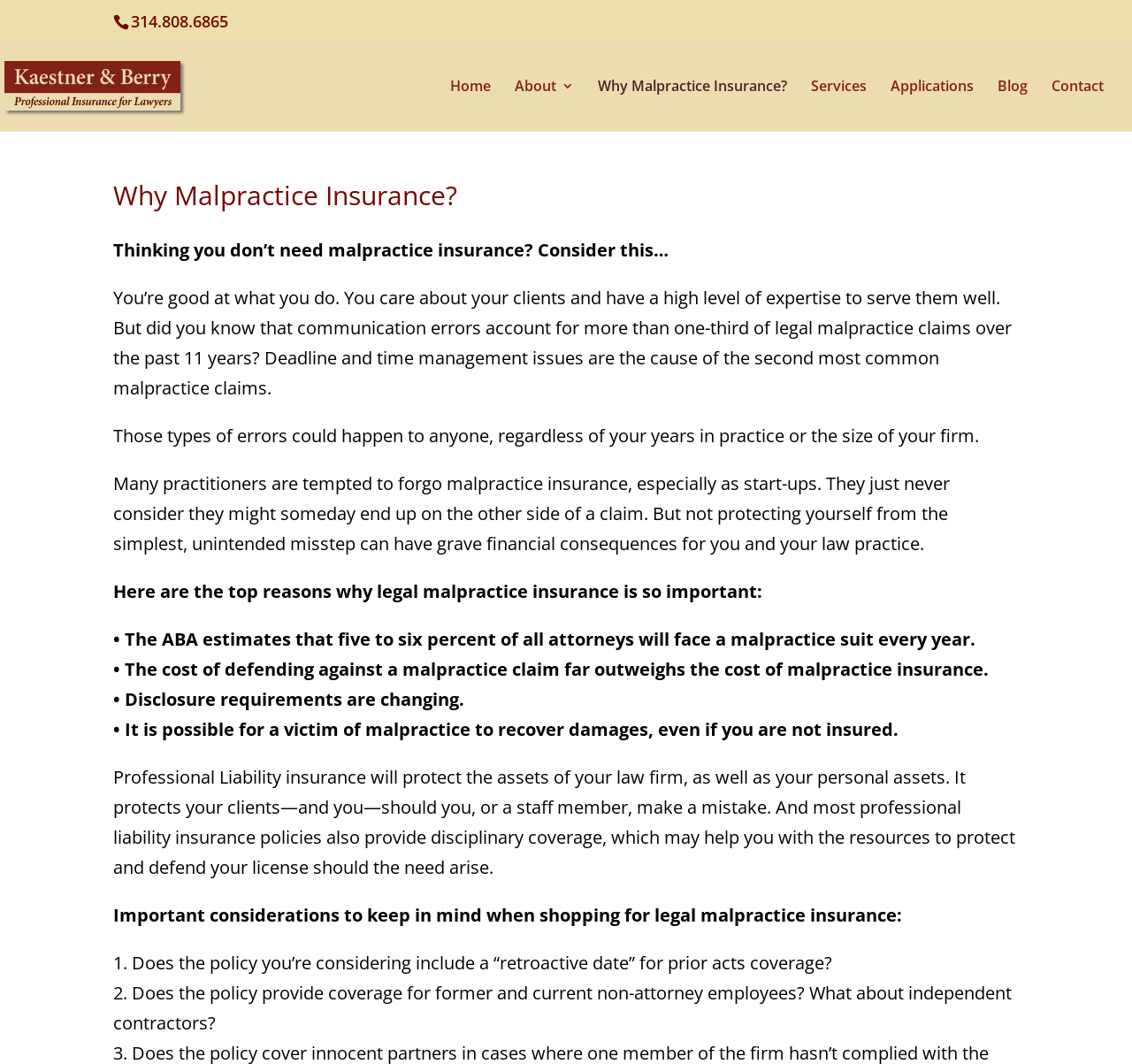Please locate the bounding box coordinates of the element that needs to be clicked to achieve the following instruction: "Call the phone number". The coordinates should be four float numbers between 0 and 1, i.e., [left, top, right, bottom].

[0.116, 0.01, 0.202, 0.03]